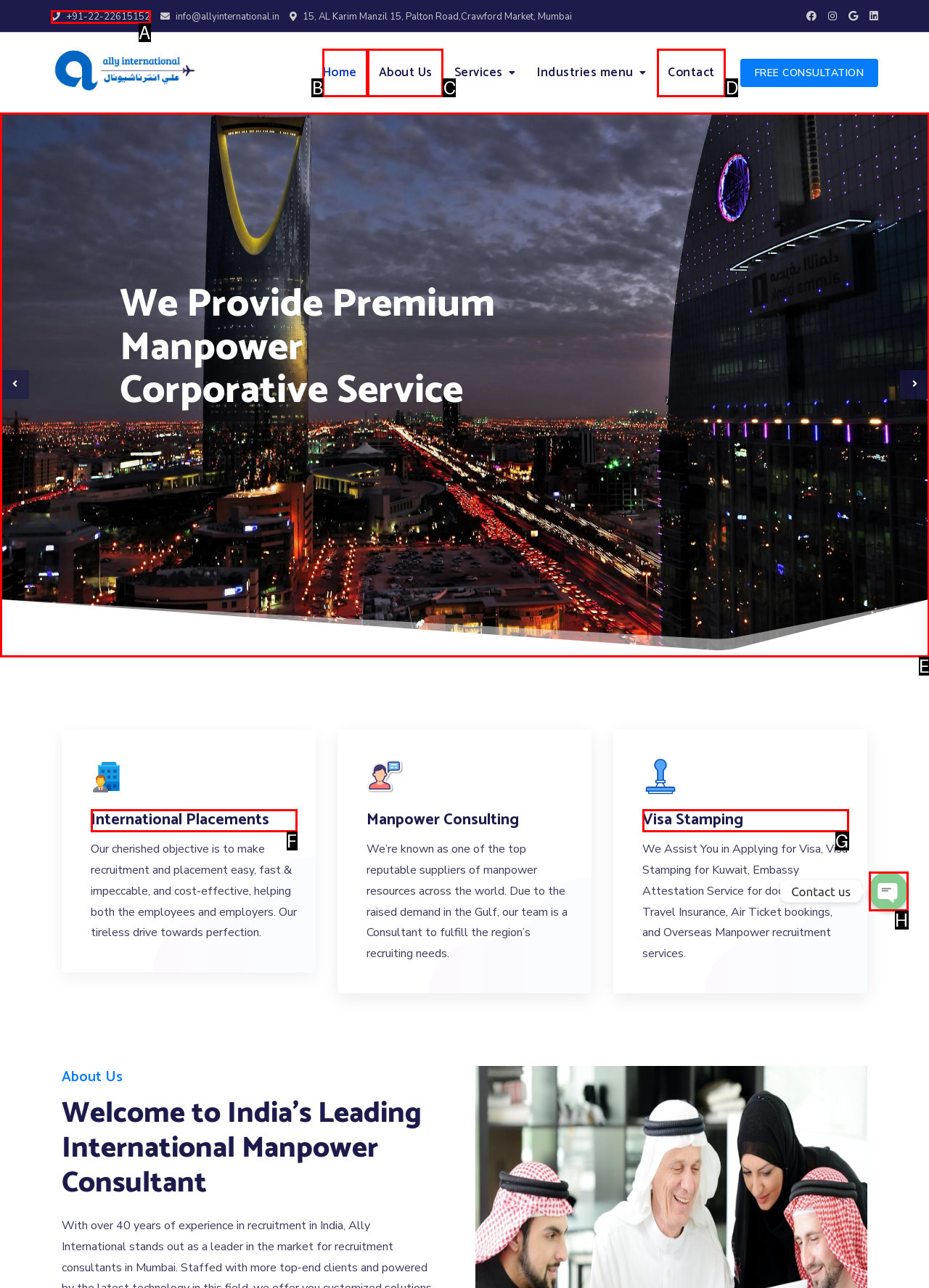Using the given description: We Provide Premium ManpowerCorporative Service, identify the HTML element that corresponds best. Answer with the letter of the correct option from the available choices.

E